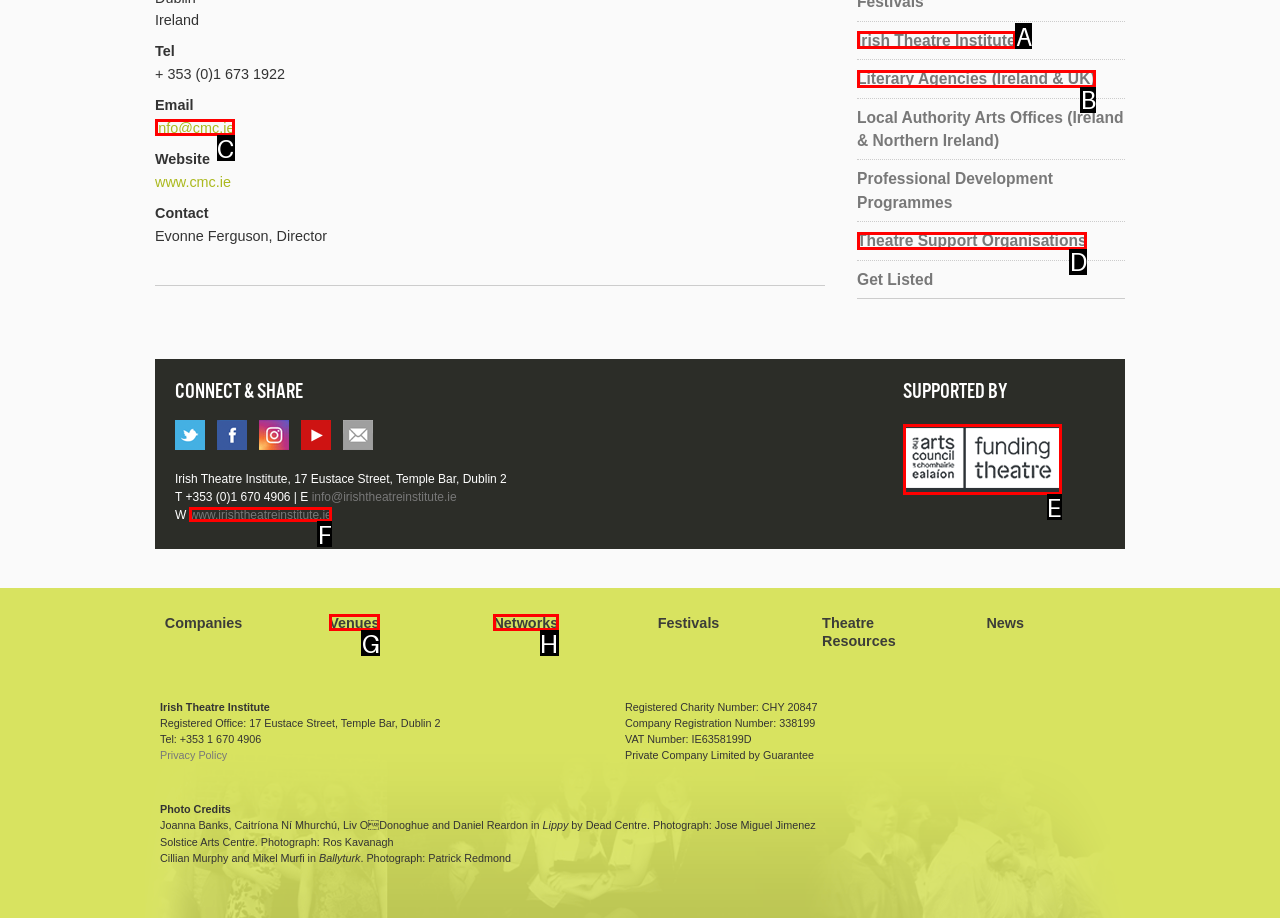Choose the option that matches the following description: Literary Agencies (Ireland & UK)
Answer with the letter of the correct option.

B